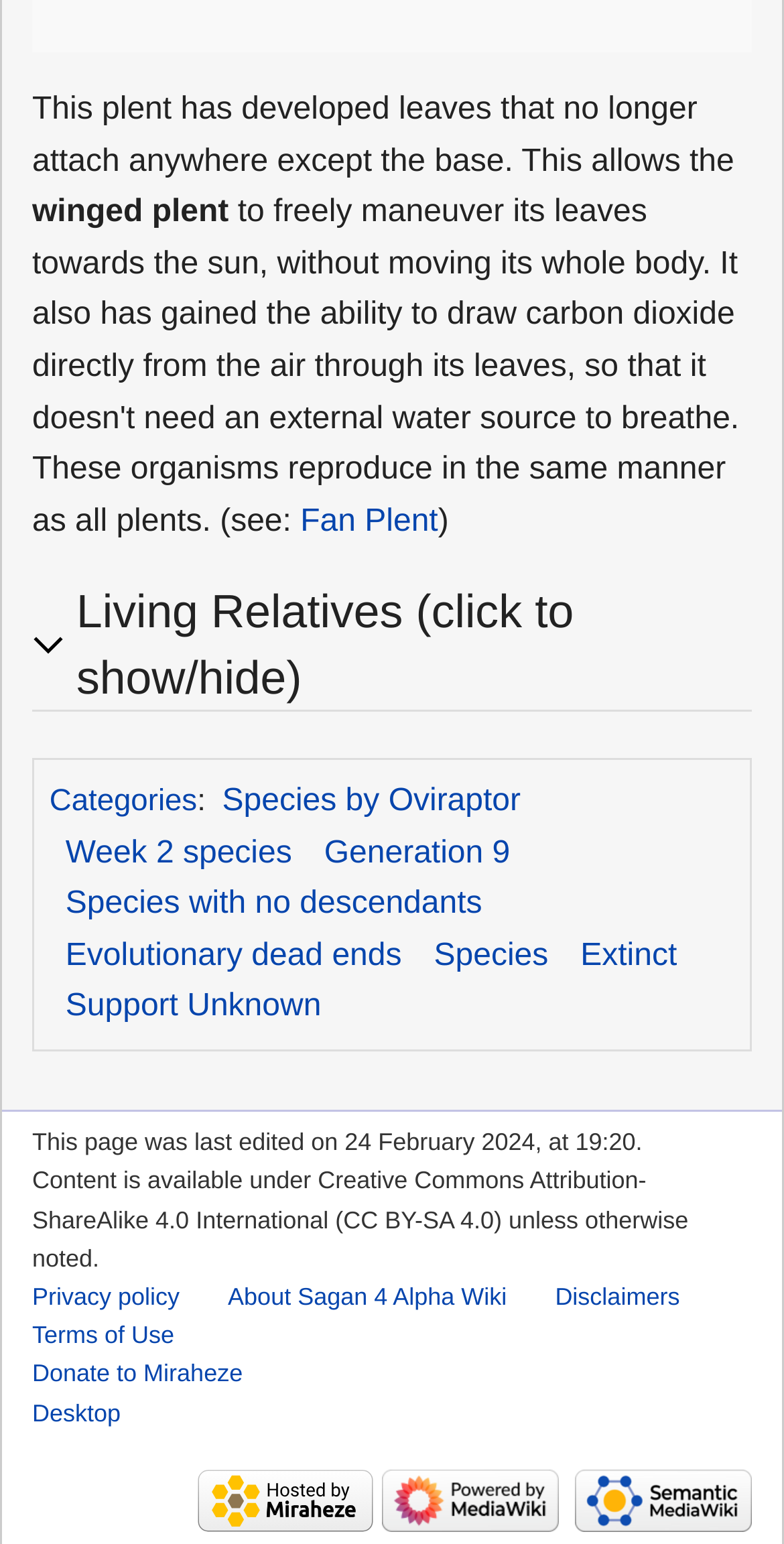Using floating point numbers between 0 and 1, provide the bounding box coordinates in the format (top-left x, top-left y, bottom-right x, bottom-right y). Locate the UI element described here: Living Relatives (click to show/hide)

[0.097, 0.375, 0.959, 0.46]